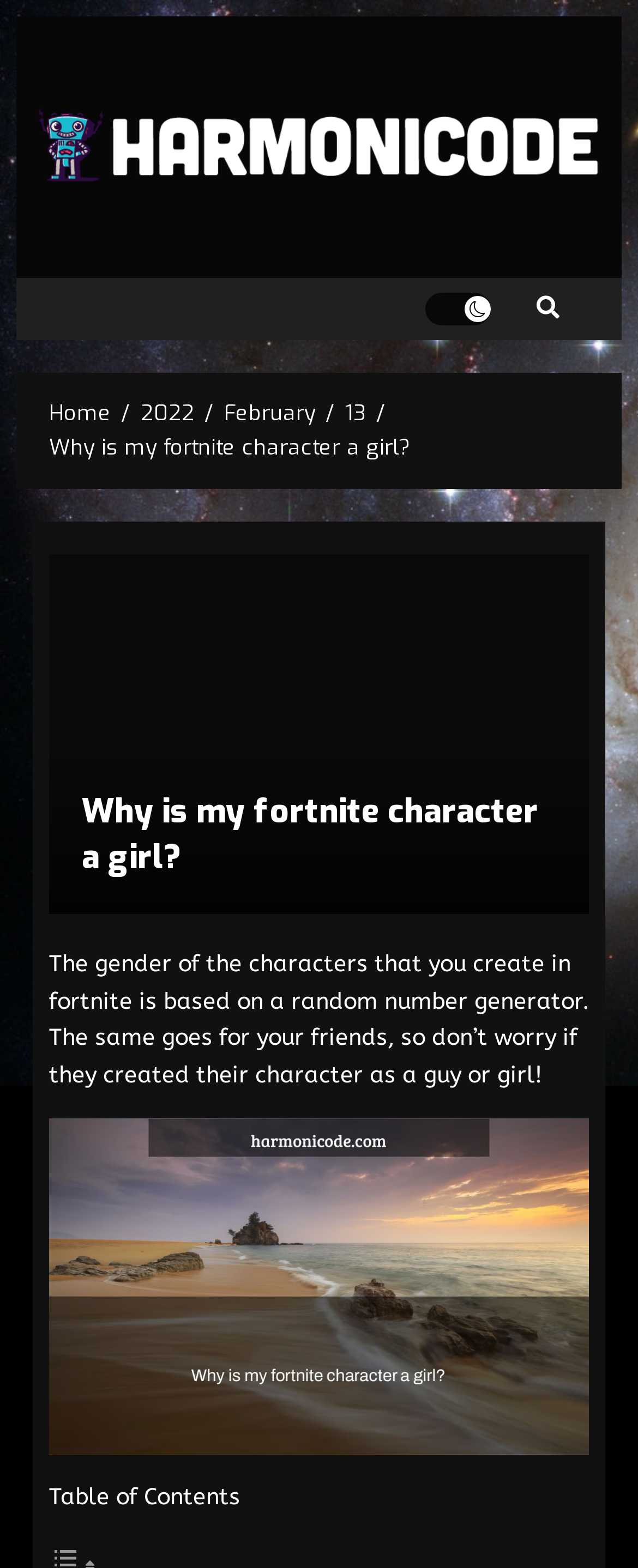What is below the header 'Why is my fortnite character a girl?'?
Refer to the image and provide a concise answer in one word or phrase.

Static text and an image